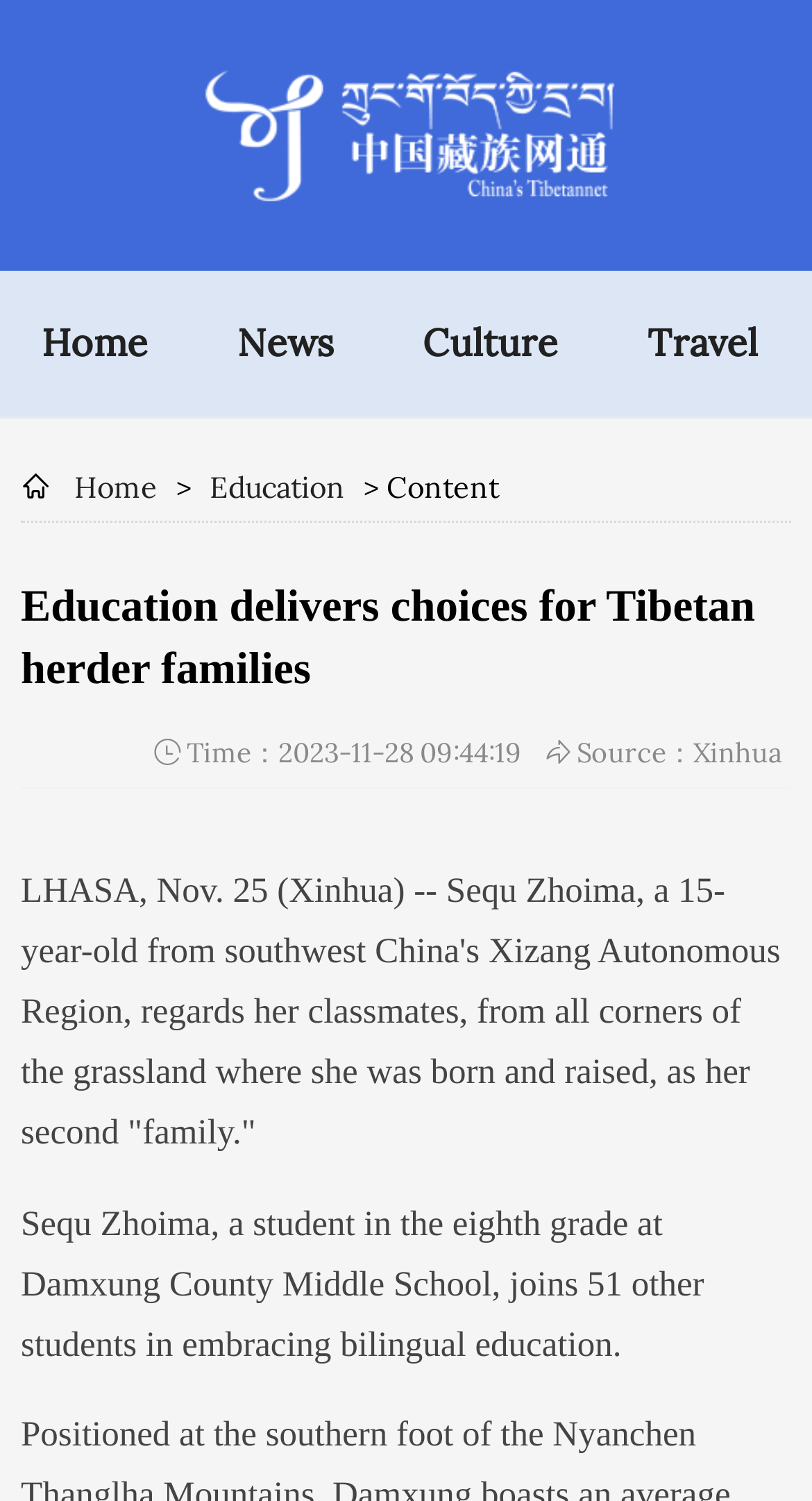What is the name of the school Sequ Zhoima attends?
Answer the question with a detailed and thorough explanation.

I found the answer by reading the text content of the webpage, specifically the sentence 'Sequ Zhoima, a student in the eighth grade at Damxung County Middle School, joins 51 other students in embracing bilingual education.'